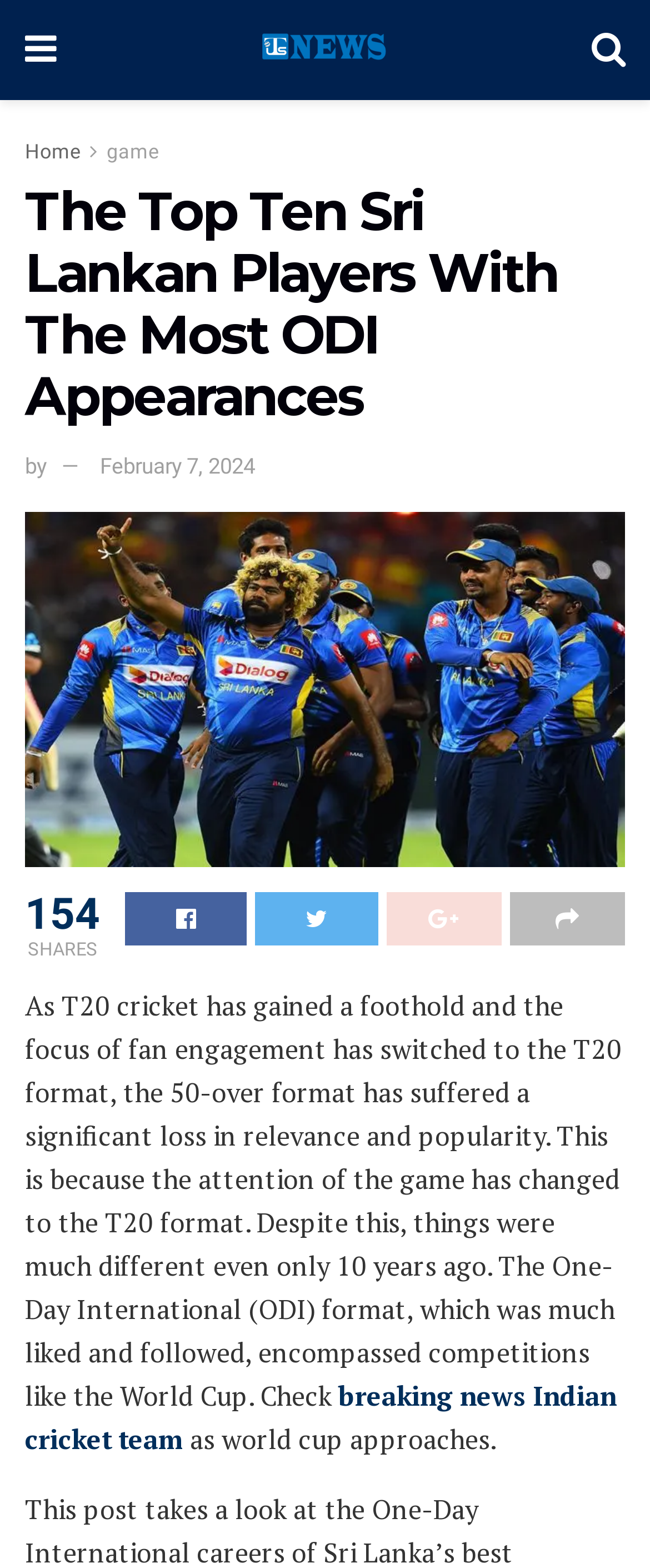Please identify the bounding box coordinates of the region to click in order to complete the given instruction: "Read the article about The Top Ten Sri Lankan Players With The Most ODI Appearances". The coordinates should be four float numbers between 0 and 1, i.e., [left, top, right, bottom].

[0.038, 0.326, 0.962, 0.553]